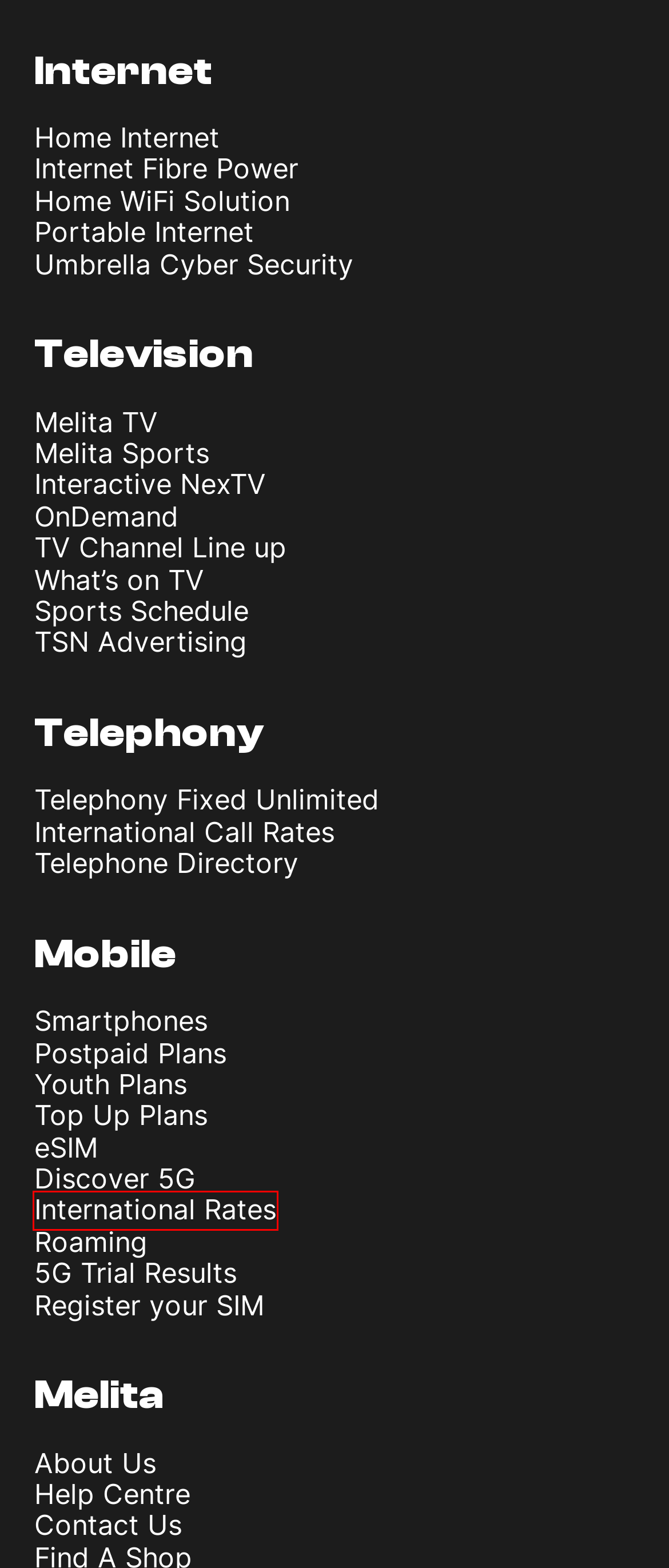Check out the screenshot of a webpage with a red rectangle bounding box. Select the best fitting webpage description that aligns with the new webpage after clicking the element inside the bounding box. Here are the candidates:
A. Enjoy Great Television Home Entertainment | NexTV | Melita Malta
B. Portable Internet | Melita Malta
C. Prepaid Registration | Melita Malta
D. Prepaid Top Up Plan Sim Cards | SMS and Data Bundles | Melita Malta
E. Watch Live Football | Sports Channel Package | Melita Malta
F. Telephone | Fixed International Call Rates | Melita Malta
G. Discover 5G | Melita Malta
H. Call abroad from €0.25c/min | Mobile International Rates | Melita Malta

H